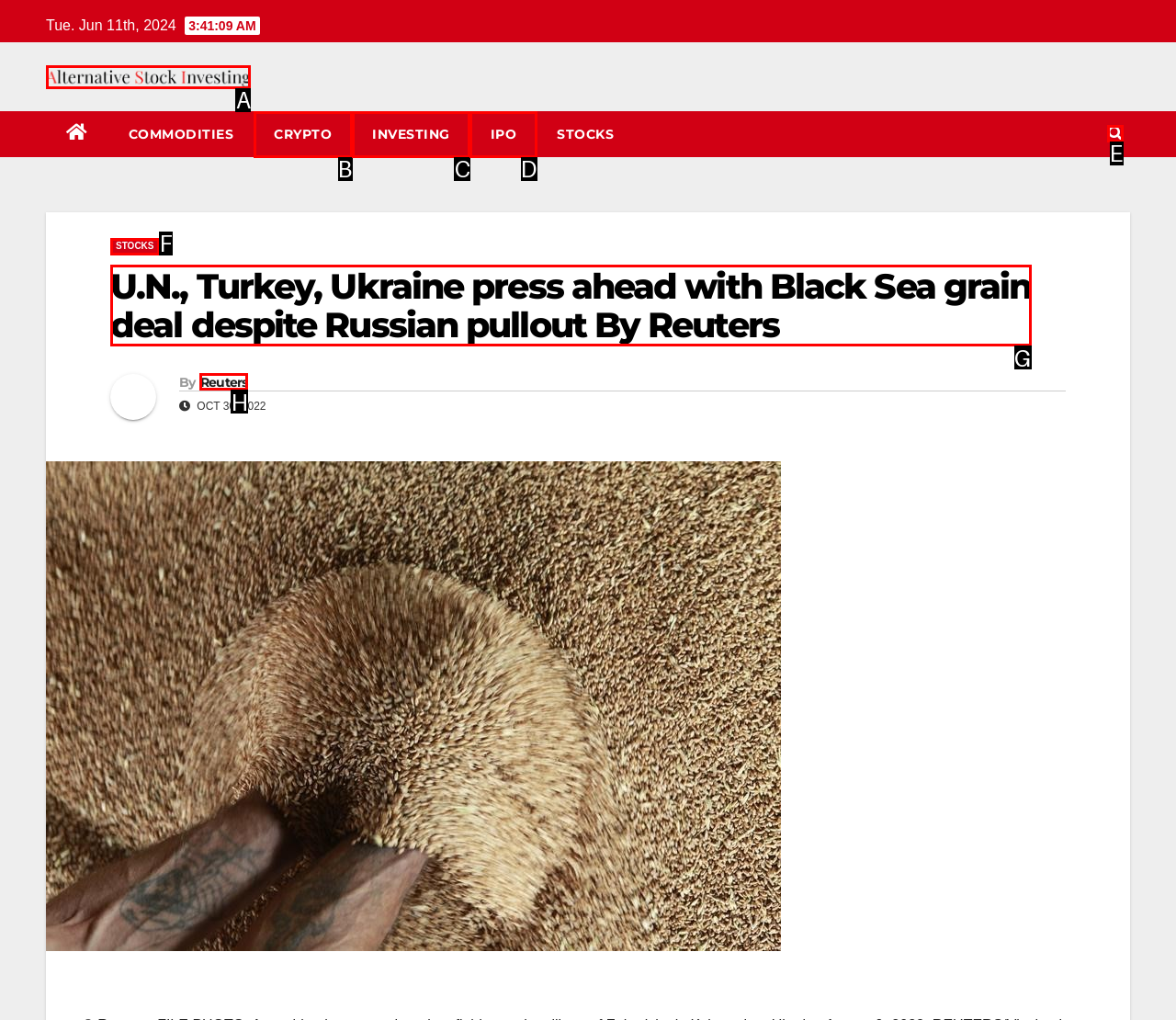Point out the HTML element I should click to achieve the following task: Click on the menu button Provide the letter of the selected option from the choices.

E